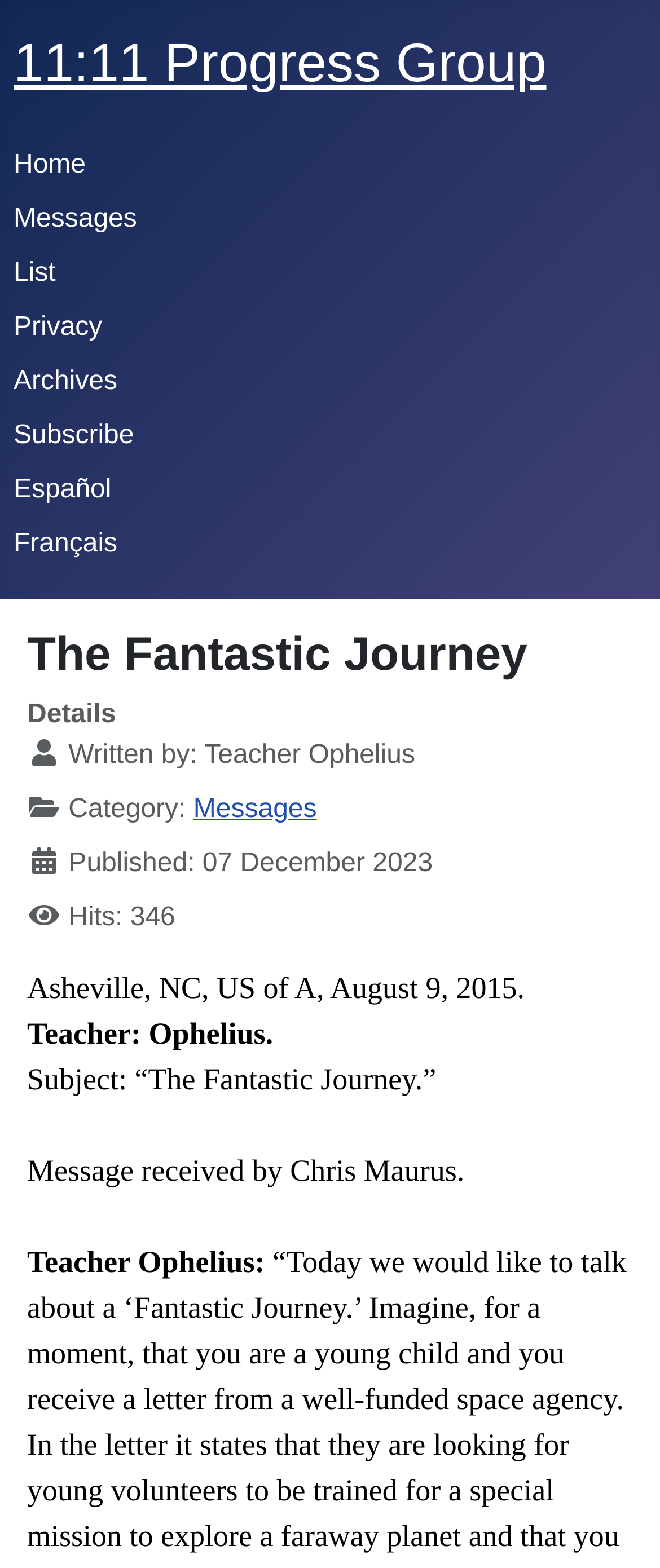Please predict the bounding box coordinates of the element's region where a click is necessary to complete the following instruction: "read Messages". The coordinates should be represented by four float numbers between 0 and 1, i.e., [left, top, right, bottom].

[0.021, 0.131, 0.207, 0.149]